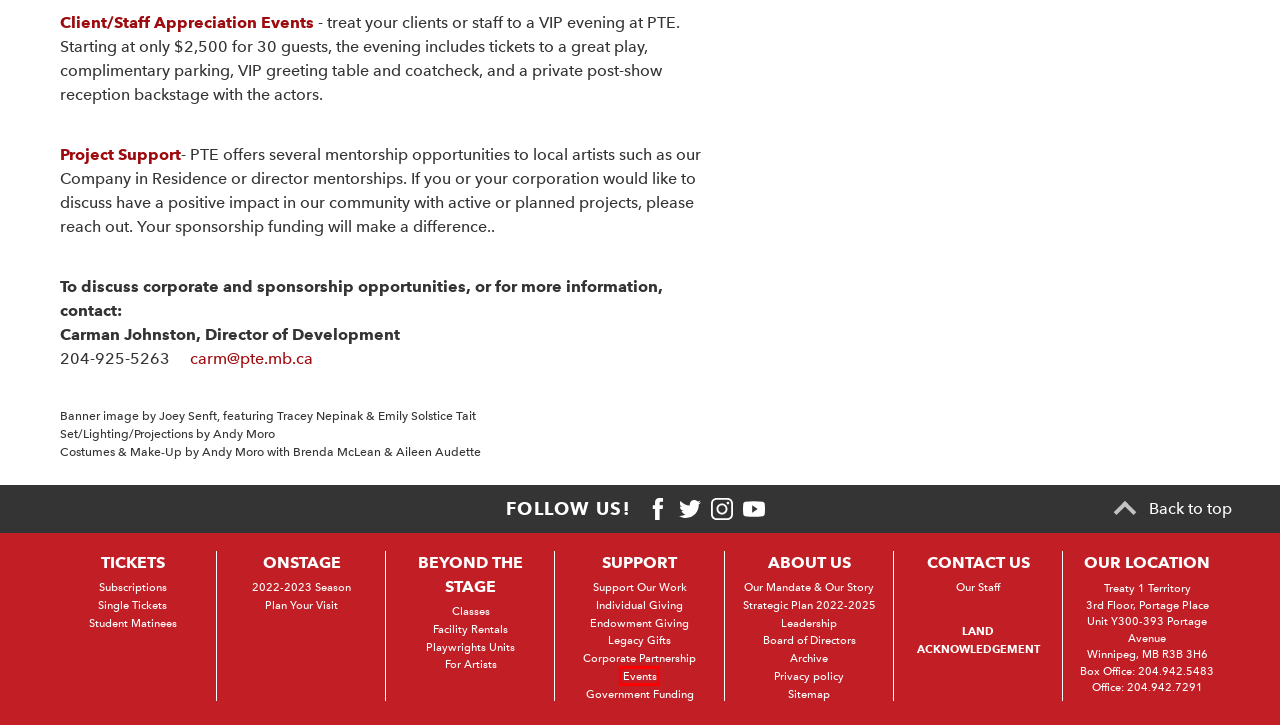Analyze the screenshot of a webpage that features a red rectangle bounding box. Pick the webpage description that best matches the new webpage you would see after clicking on the element within the red bounding box. Here are the candidates:
A. Student Matinees | Prairie Theatre Exchange
B. PTE Pairings | Prairie Theatre Exchange
C. Our Story | Prairie Theatre Exchange
D. Privacy Policy | Prairie Theatre Exchange
E. Things to know | Prairie Theatre Exchange
F. Things to Know | Prairie Theatre Exchange
G. Playwrights Unit | Prairie Theatre Exchange
H. Play Archives | Prairie Theatre Exchange

B